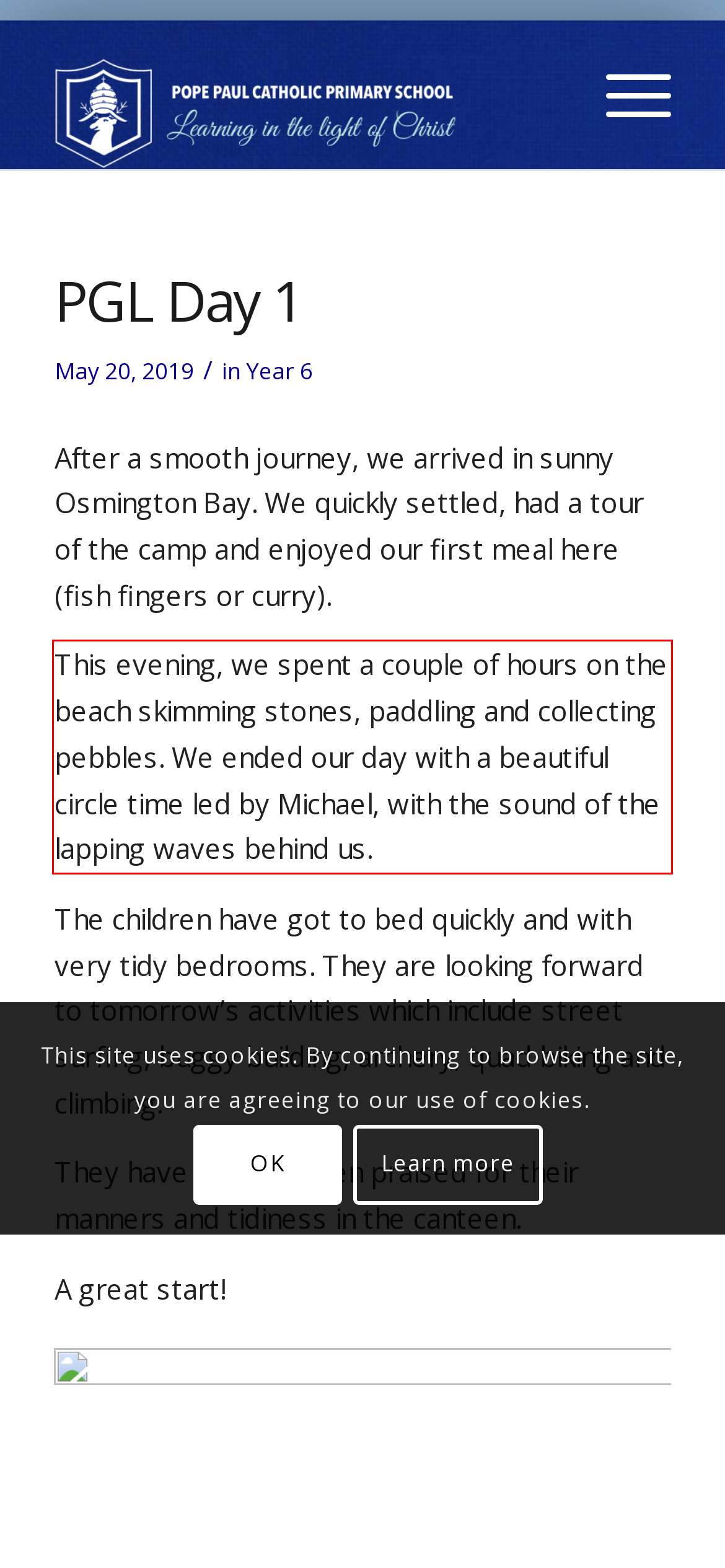Review the screenshot of the webpage and recognize the text inside the red rectangle bounding box. Provide the extracted text content.

This evening, we spent a couple of hours on the beach skimming stones, paddling and collecting pebbles. We ended our day with a beautiful circle time led by Michael, with the sound of the lapping waves behind us.